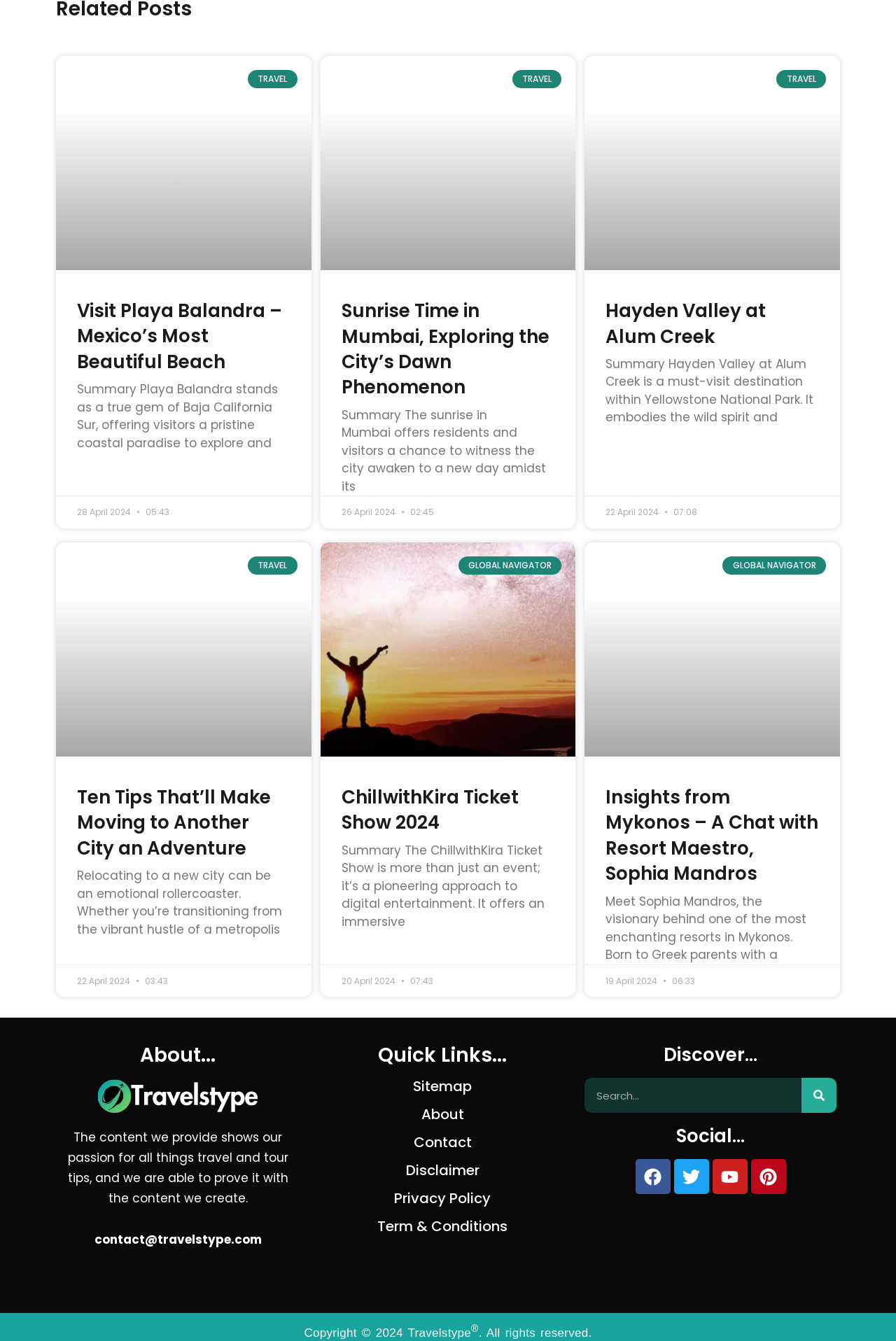Extract the bounding box coordinates of the UI element described: "parent_node: GLOBAL NAVIGATOR". Provide the coordinates in the format [left, top, right, bottom] with values ranging from 0 to 1.

[0.358, 0.404, 0.642, 0.564]